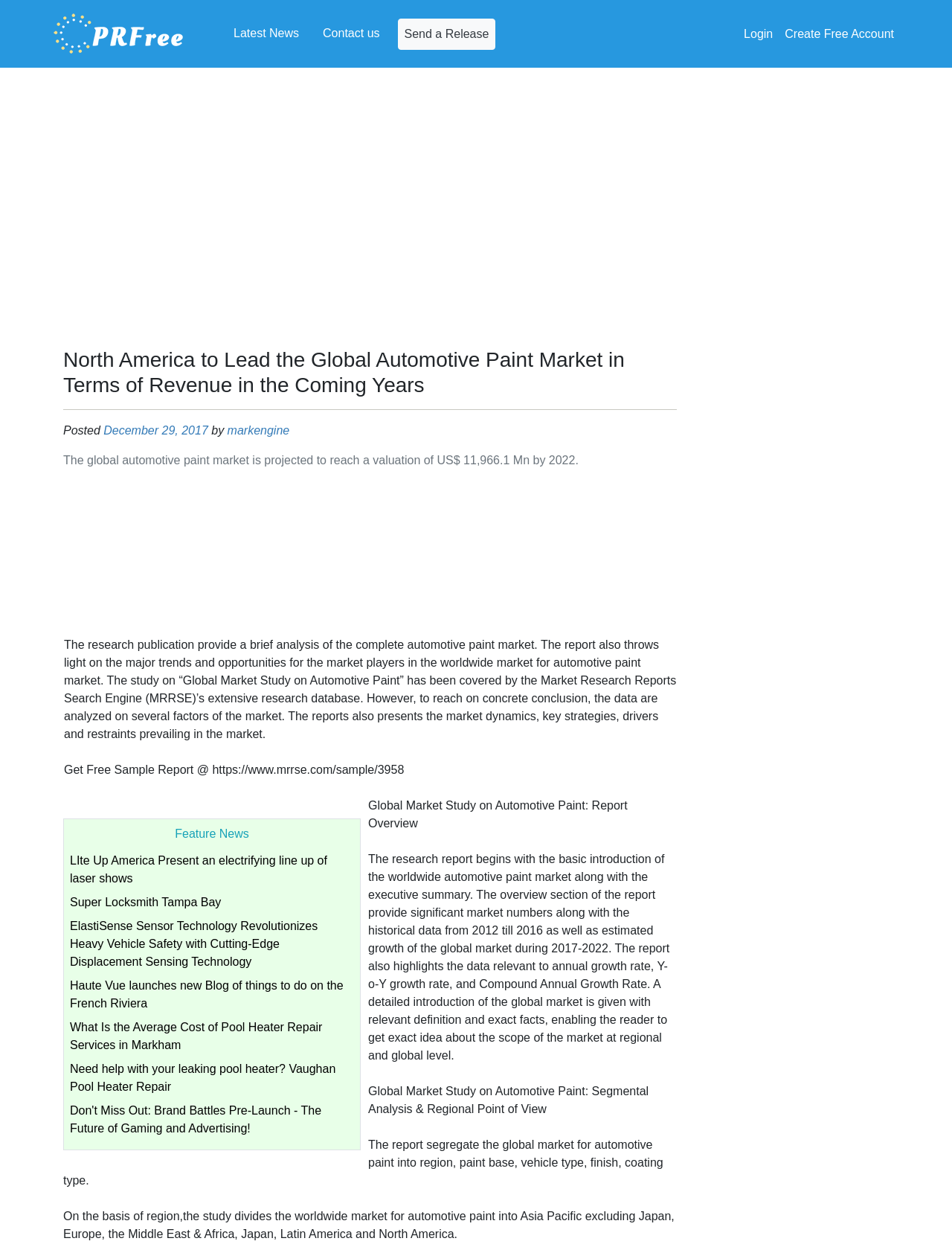Identify the bounding box for the described UI element: "Car Key Replacement".

None